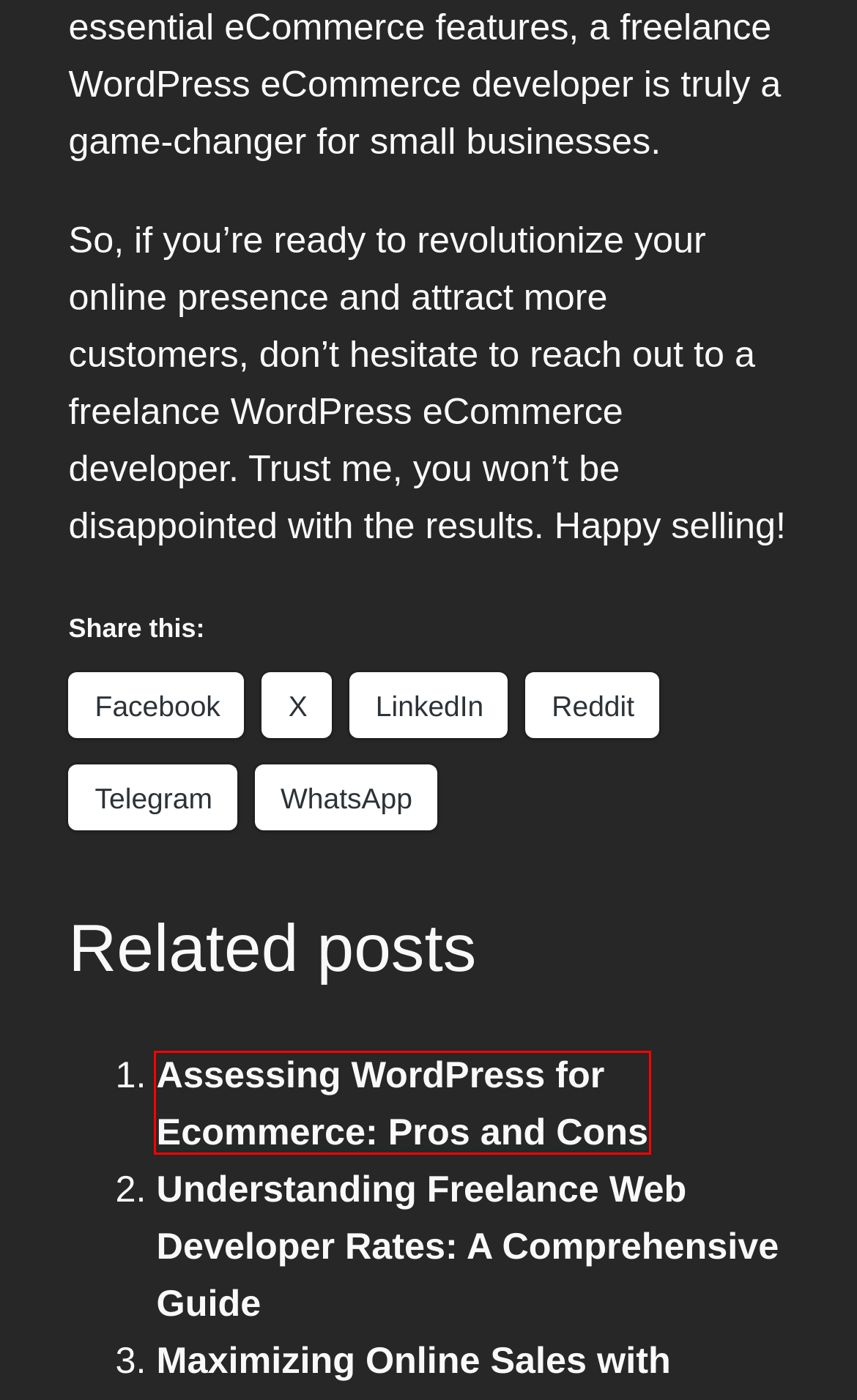Look at the screenshot of a webpage, where a red bounding box highlights an element. Select the best description that matches the new webpage after clicking the highlighted element. Here are the candidates:
A. David Maillard, Author at David Maillard
B. Optimizing WordPress with a Skilled Freelance SEO Expert - David Maillard
C. Ubersuggest Dec 2023 Archives - David Maillard
D. Karachi-based Freelance WordPress Developer: Unleashing Digital Creativity - David Maillard
E. Understanding Freelance Web Developer Rates: A Comprehensive Guide - David Maillard
F. Assessing WordPress for Ecommerce: Pros and Cons - David Maillard
G. Maximizing Online Sales with WordPress Ecommerce - David Maillard
H. Essential Requirements for Freelance WordPress Developers - David Maillard

F